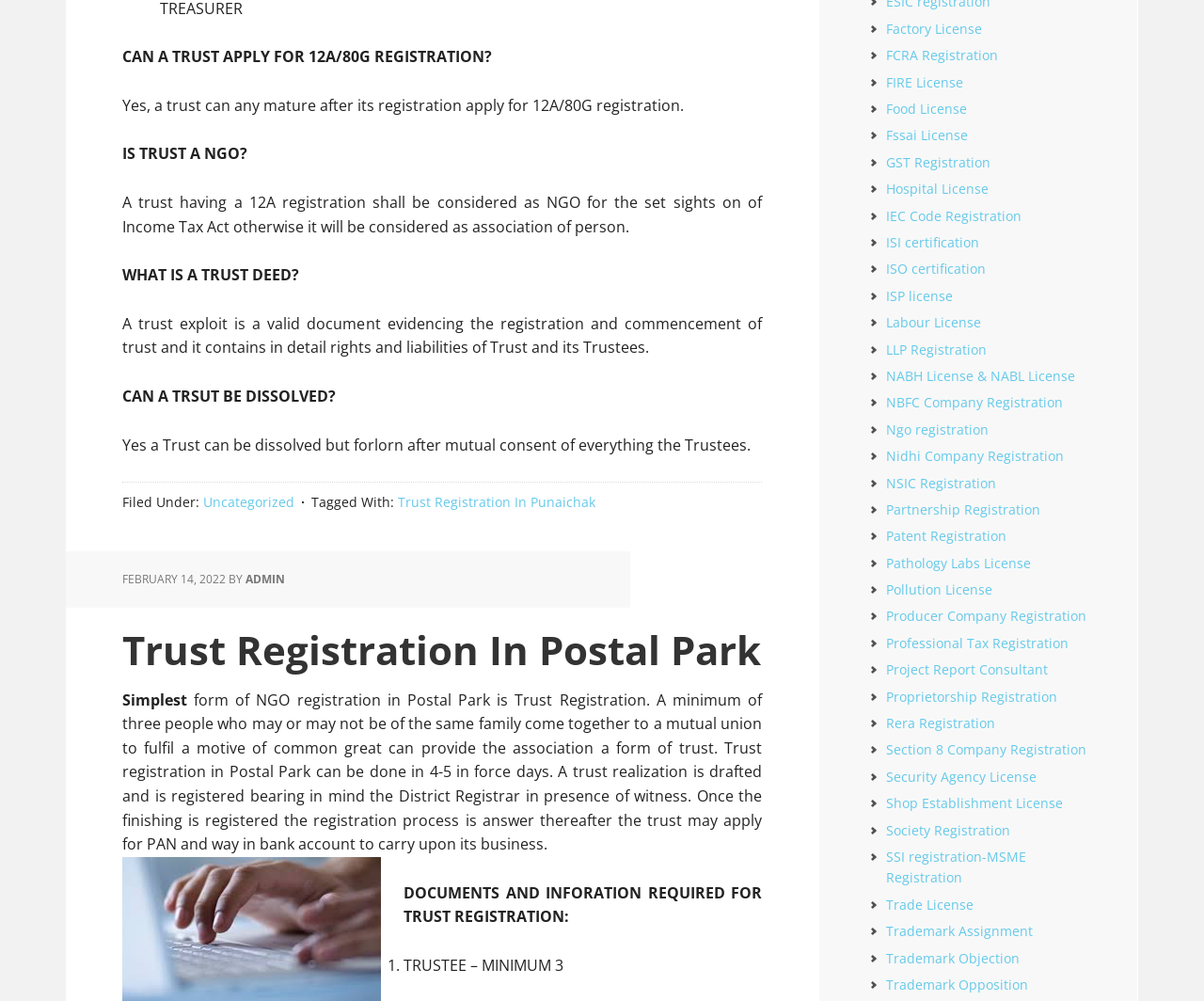Carefully examine the image and provide an in-depth answer to the question: What is the minimum number of people required to form a trust?

According to the webpage, a minimum of three people who may or may not be of the same family come together to form a mutual union to fulfill a motive of common great can provide the association a form of trust.